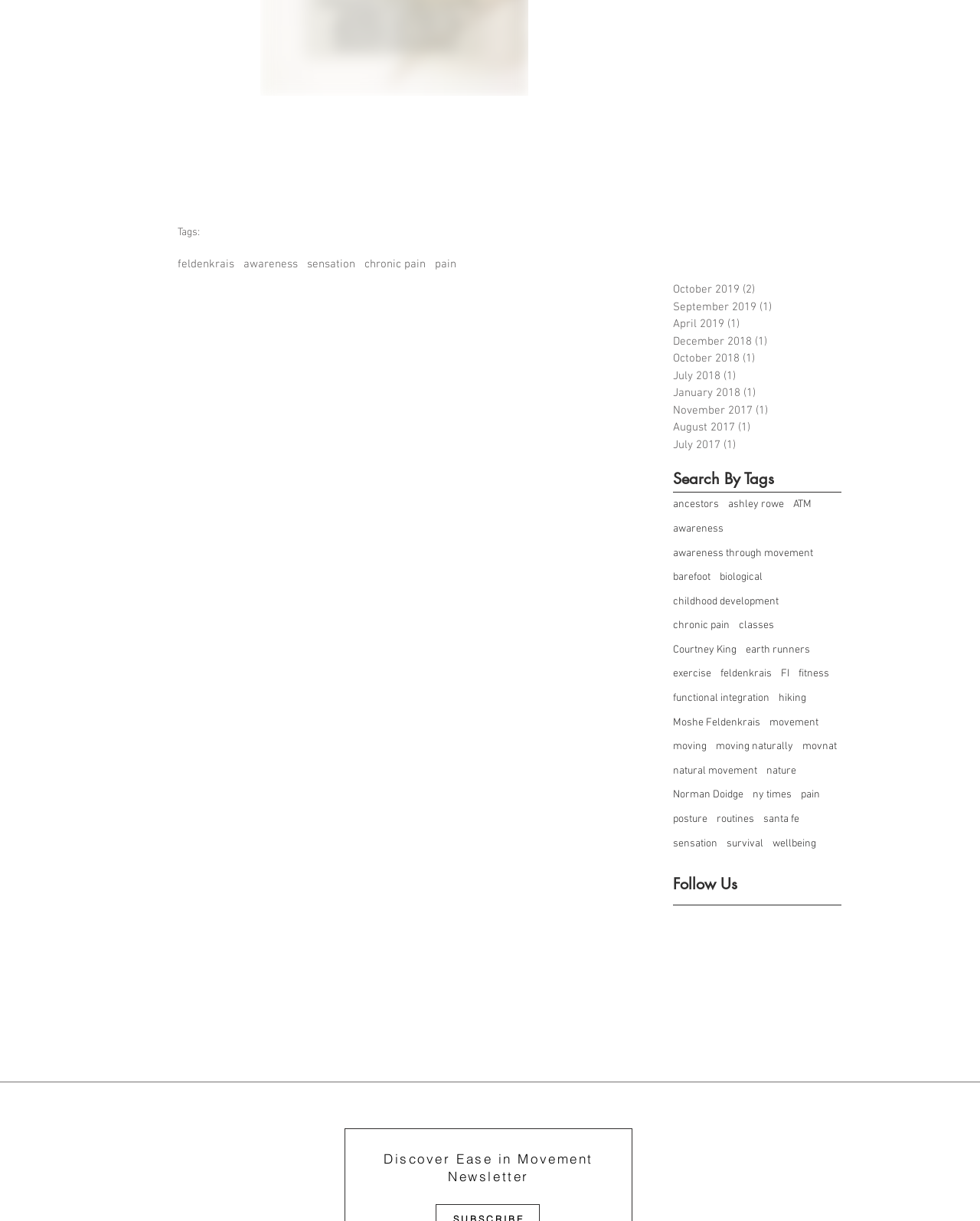Determine the coordinates of the bounding box for the clickable area needed to execute this instruction: "Check the 'Discover Ease in Movement Newsletter'".

[0.391, 0.942, 0.605, 0.97]